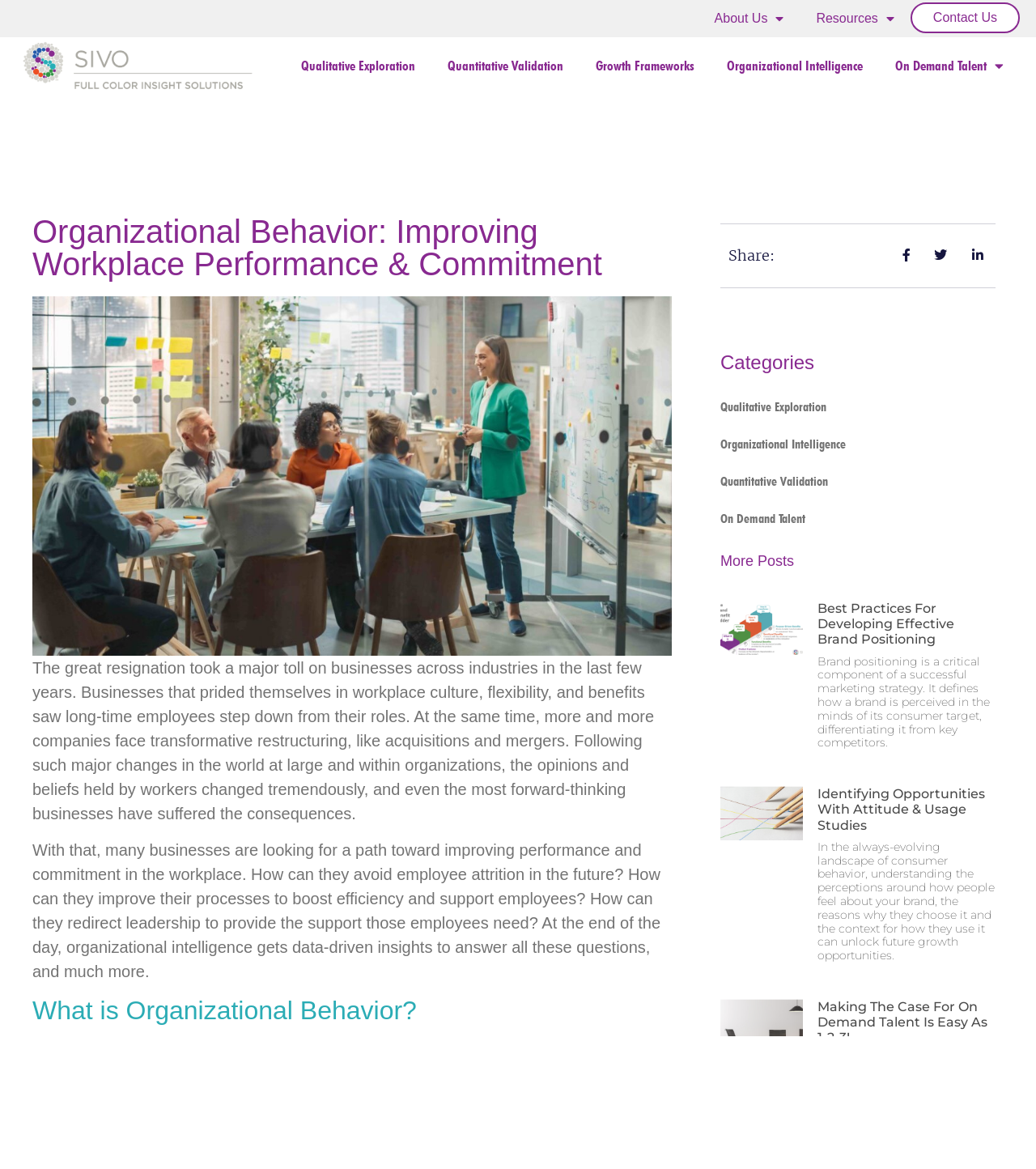Find the bounding box coordinates of the clickable area required to complete the following action: "Explore Qualitative Exploration".

[0.275, 0.04, 0.416, 0.072]